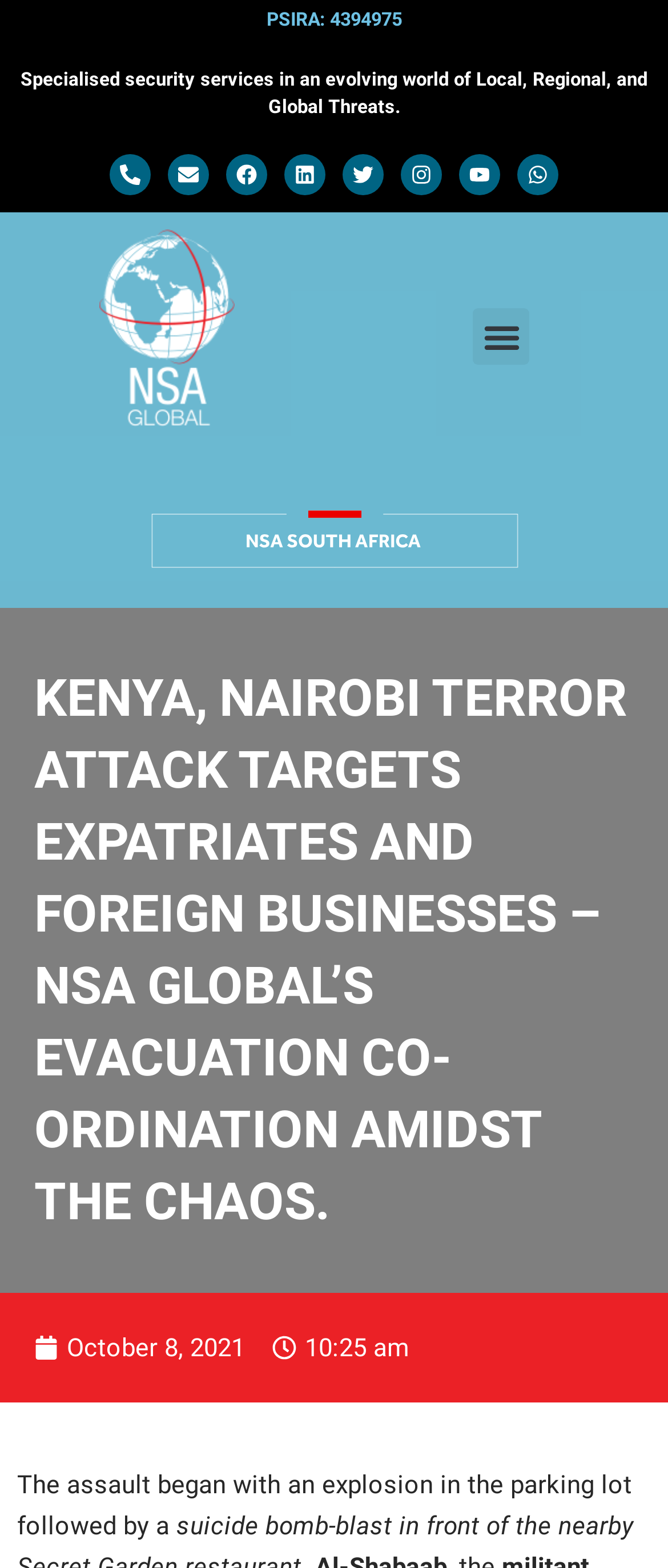Using the element description: "October 8, 2021", determine the bounding box coordinates for the specified UI element. The coordinates should be four float numbers between 0 and 1, [left, top, right, bottom].

[0.051, 0.847, 0.367, 0.873]